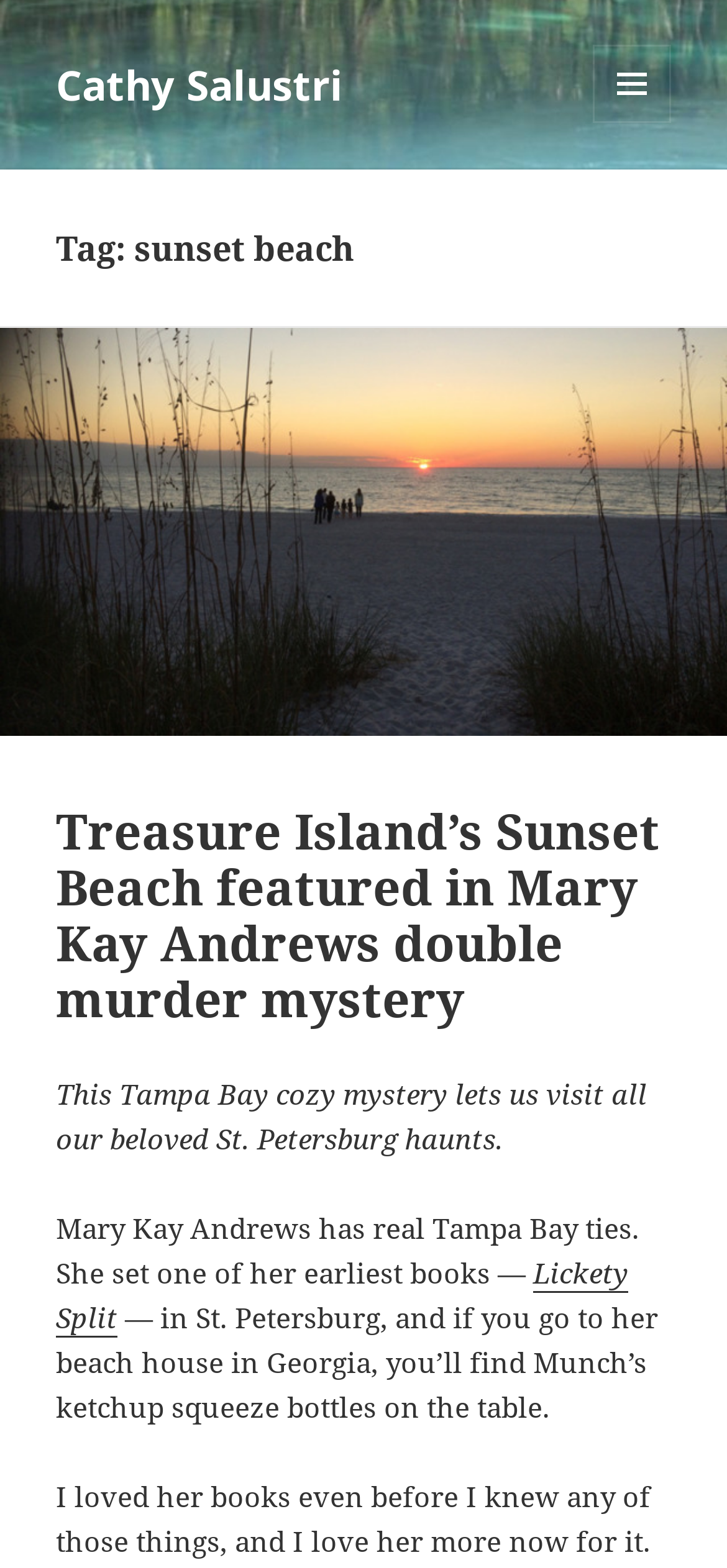Determine the bounding box for the UI element described here: "Lickety Split".

[0.077, 0.8, 0.864, 0.853]